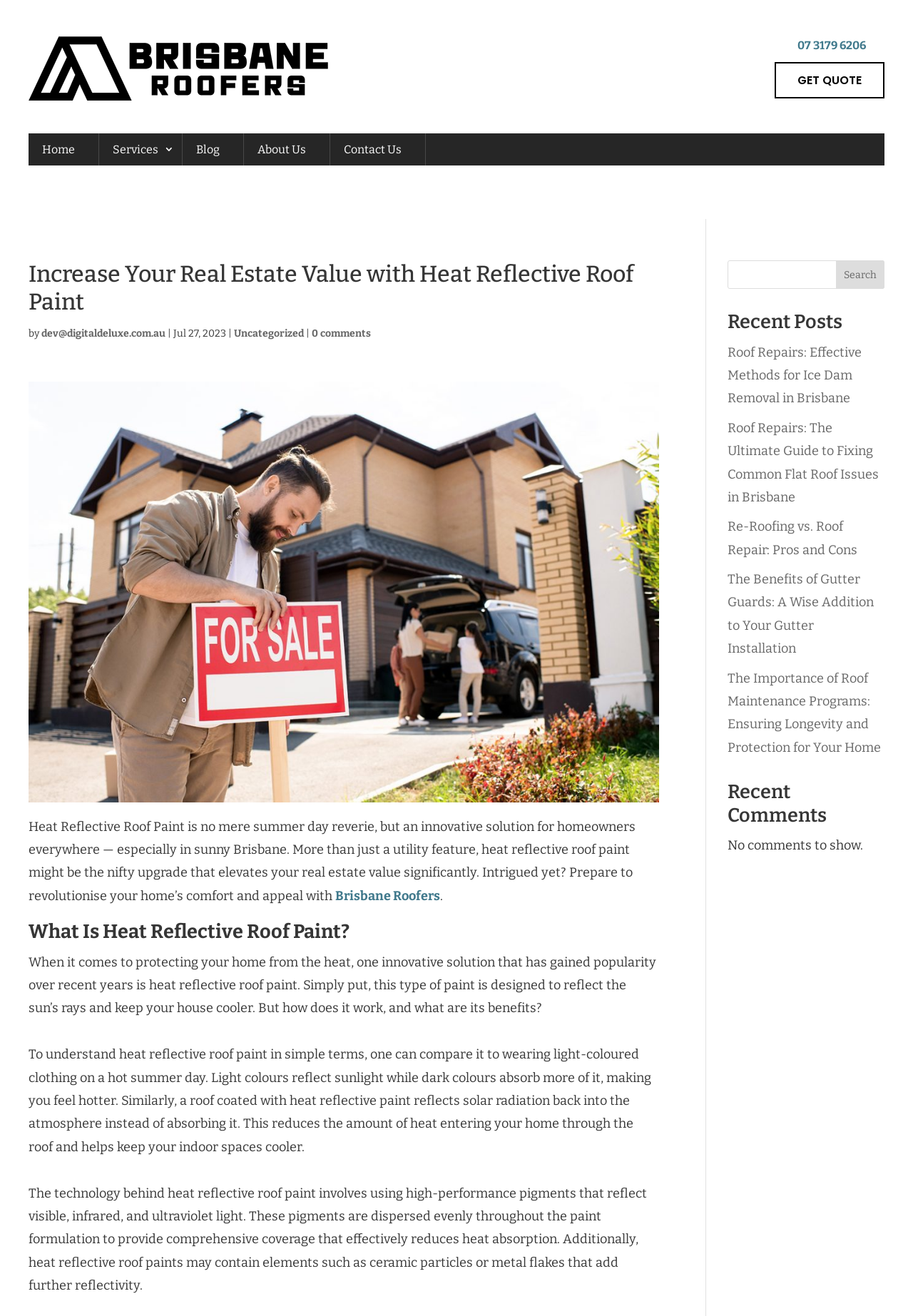What is the purpose of Heat Reflective Roof Paint?
Please provide a comprehensive answer based on the information in the image.

According to the webpage, Heat Reflective Roof Paint is designed to reflect the sun's rays and keep homes cooler, which is explained through an analogy of wearing light-colored clothing on a hot summer day.